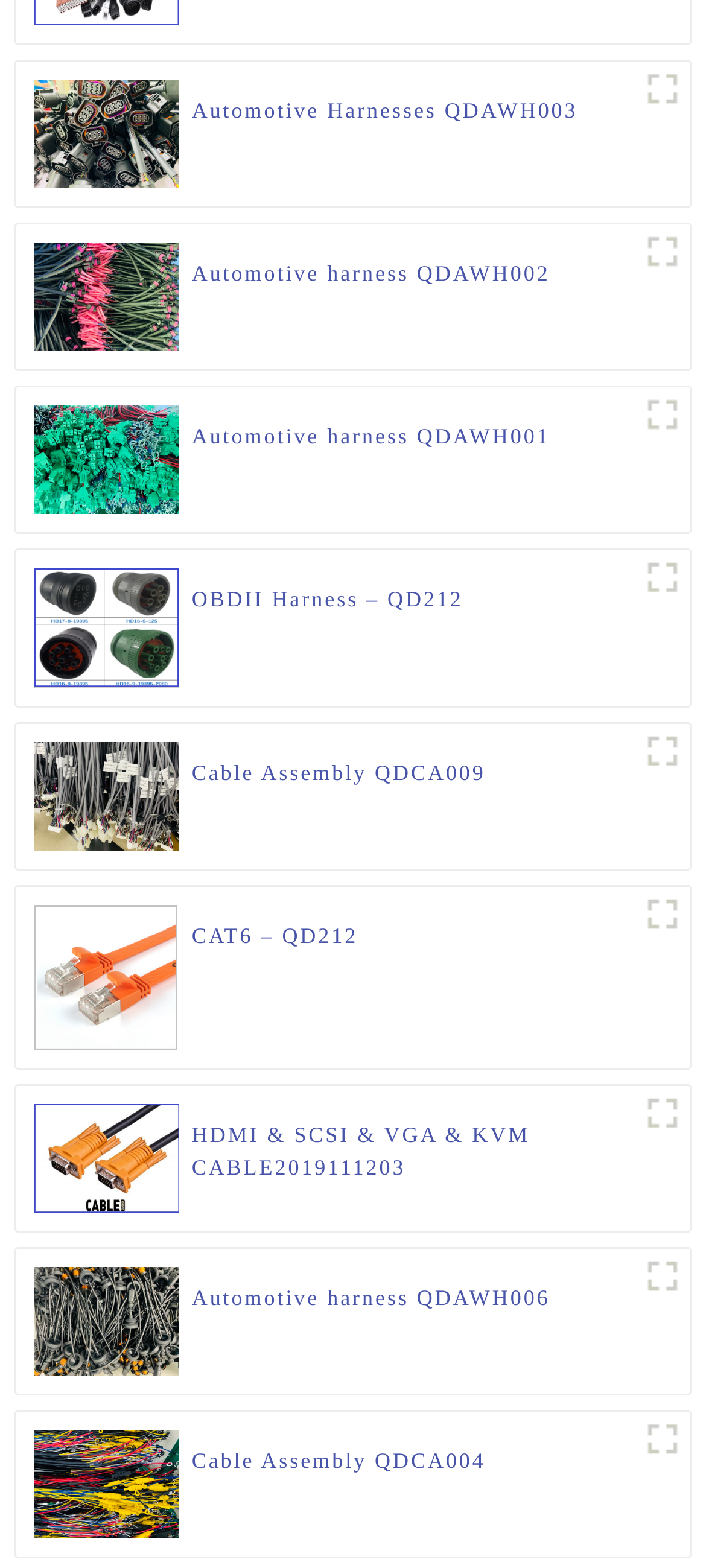From the webpage screenshot, predict the bounding box of the UI element that matches this description: "title="481"".

[0.9, 0.693, 0.977, 0.728]